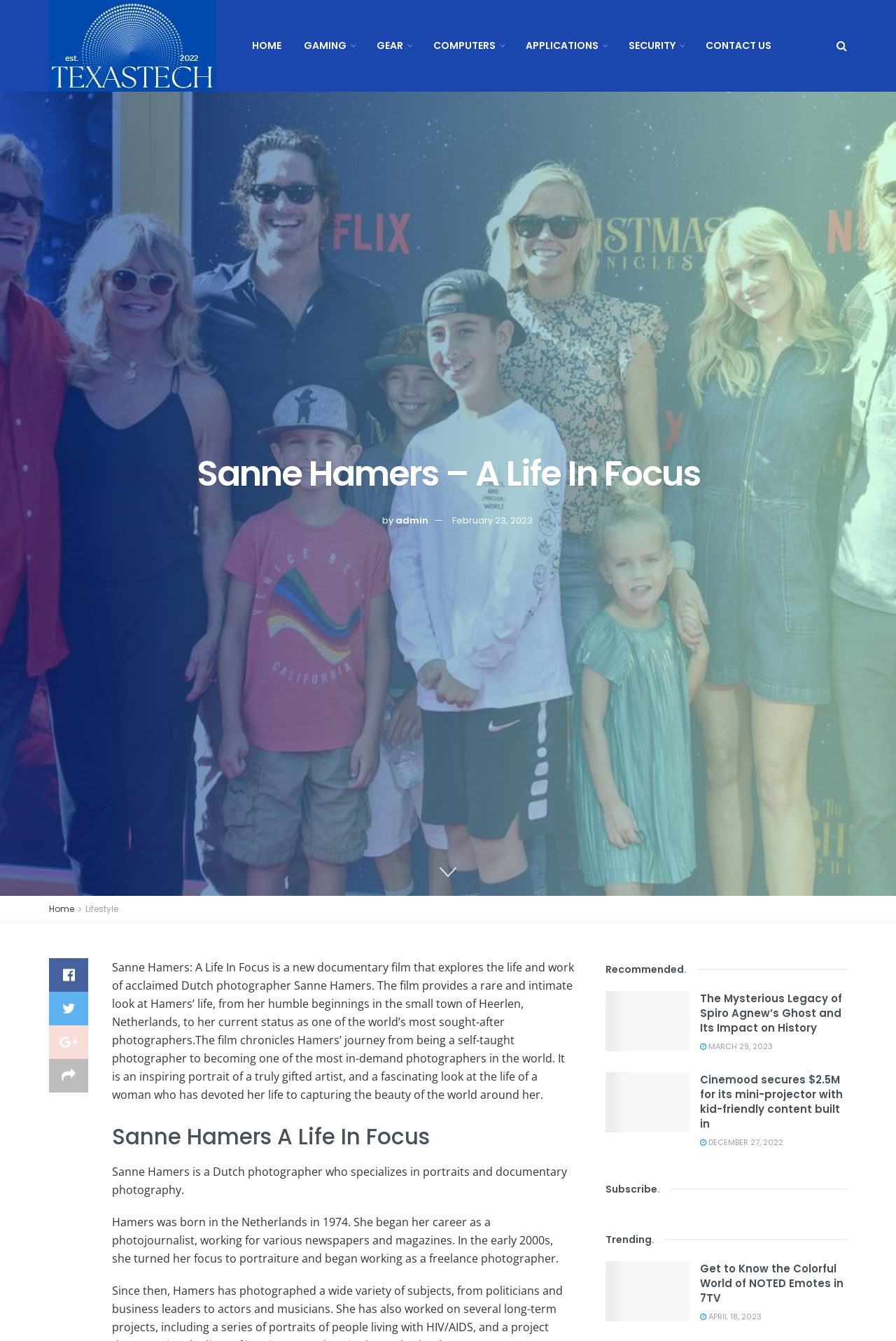Please provide a detailed answer to the question below based on the screenshot: 
What is the name of the photographer featured on this website?

I found the answer by looking at the heading elements on the webpage, specifically the one that says 'Sanne Hamers – A Life In Focus'. This suggests that the website is about Sanne Hamers, a photographer.